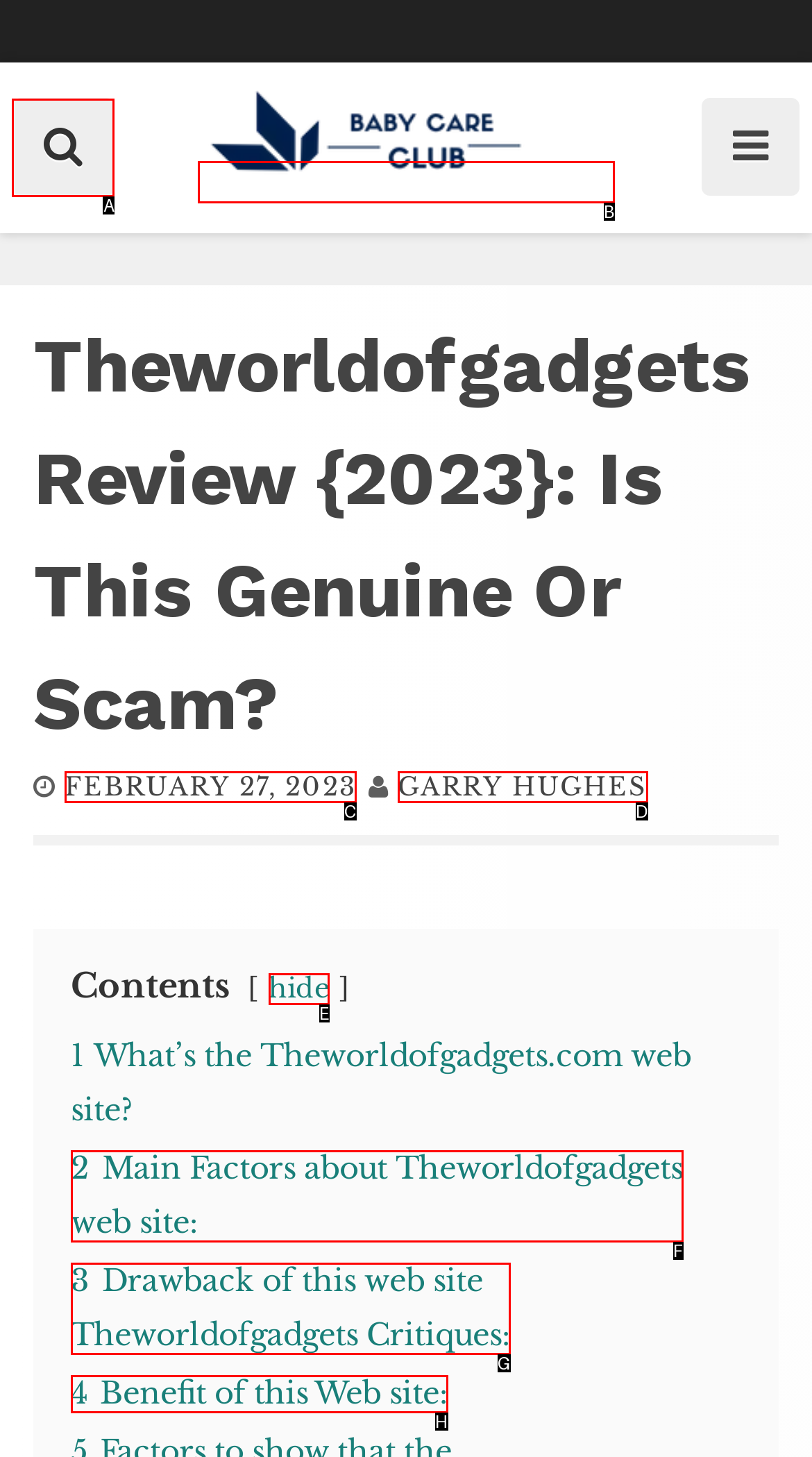Point out the HTML element I should click to achieve the following task: Click the search button Provide the letter of the selected option from the choices.

A